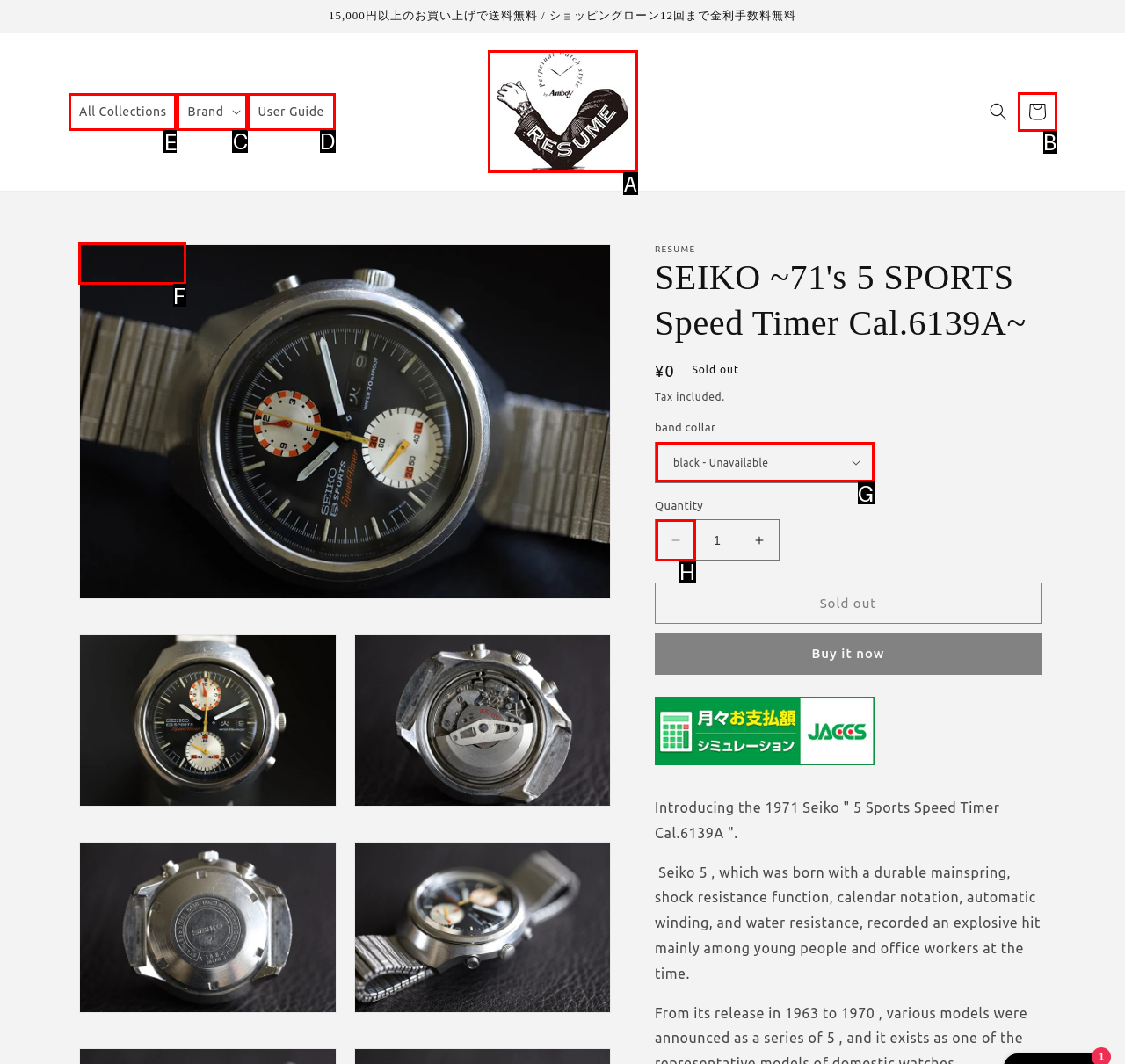Determine which HTML element should be clicked for this task: Click the 'All Collections' link
Provide the option's letter from the available choices.

E